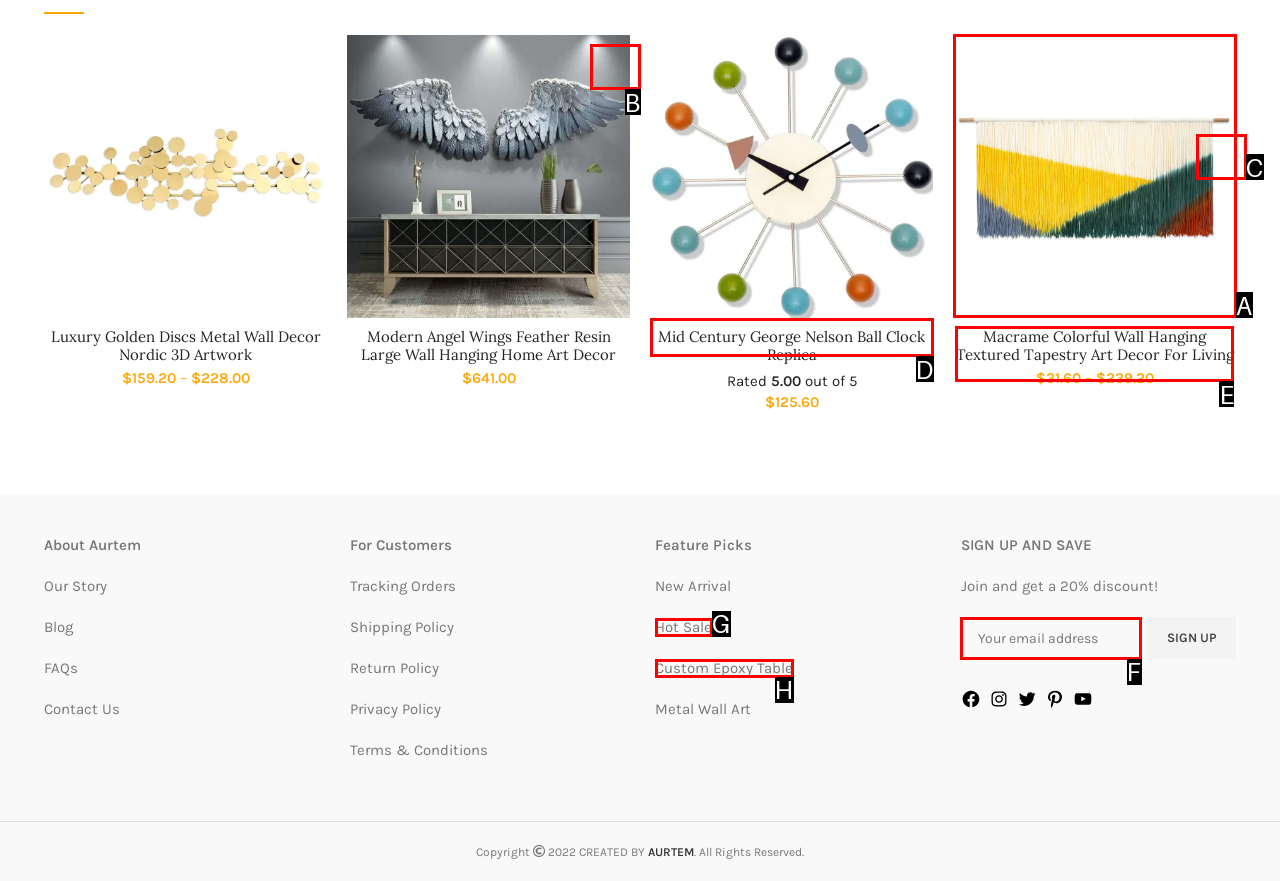Tell me which element should be clicked to achieve the following objective: Add Mid Century George Nelson Ball Clock Replica to cart
Reply with the letter of the correct option from the displayed choices.

D